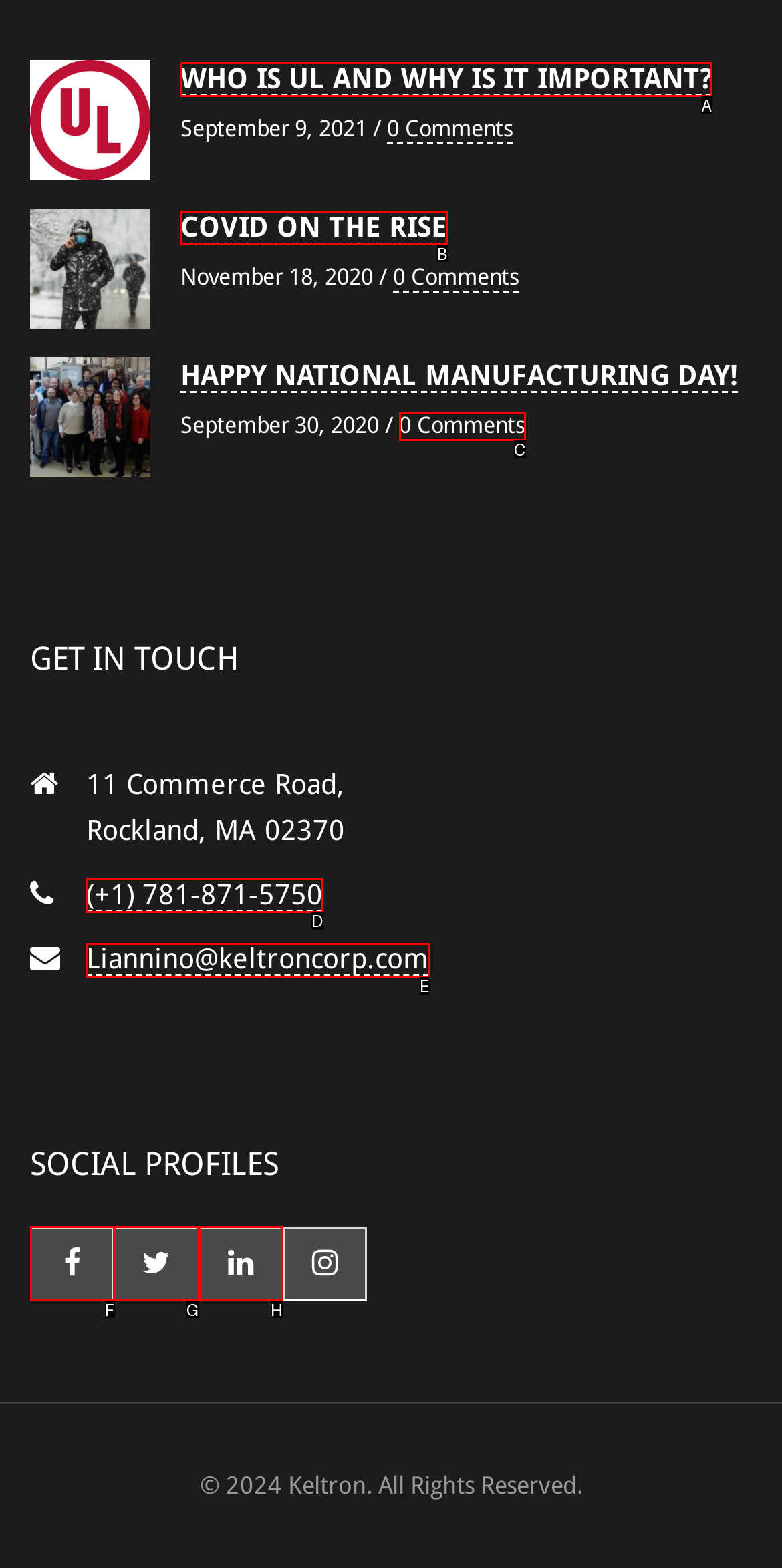Select the HTML element that fits the following description: parent_node: SOCIAL PROFILES
Provide the letter of the matching option.

H